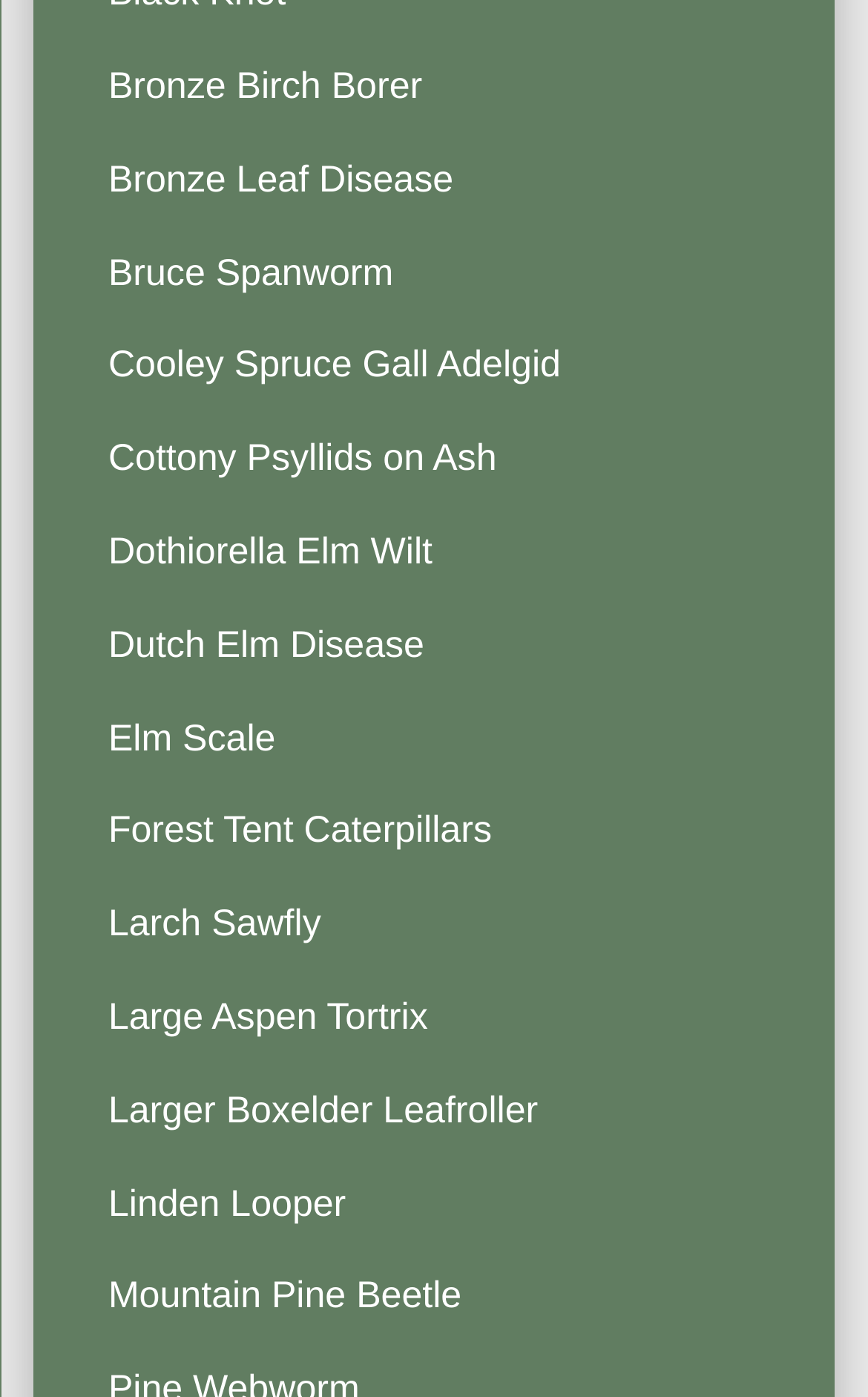Please locate the clickable area by providing the bounding box coordinates to follow this instruction: "View information about Bronze Birch Borer".

[0.039, 0.028, 0.961, 0.095]